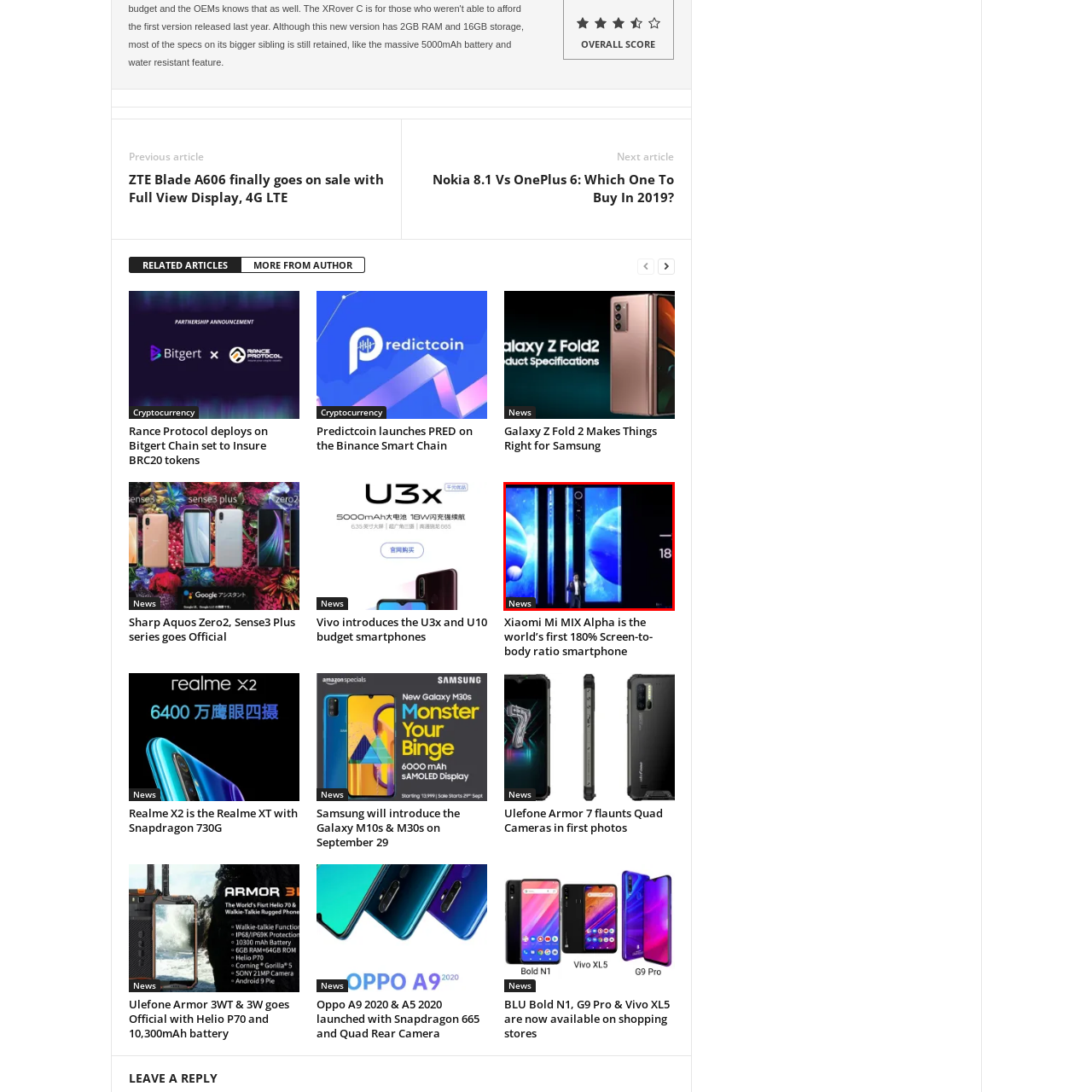What is the theme of the backdrop behind the speaker?
Direct your attention to the image marked by the red bounding box and provide a detailed answer based on the visual details available.

The caption describes the backdrop as featuring vibrant visuals of planets, which reinforces the device's futuristic design and innovative technology.